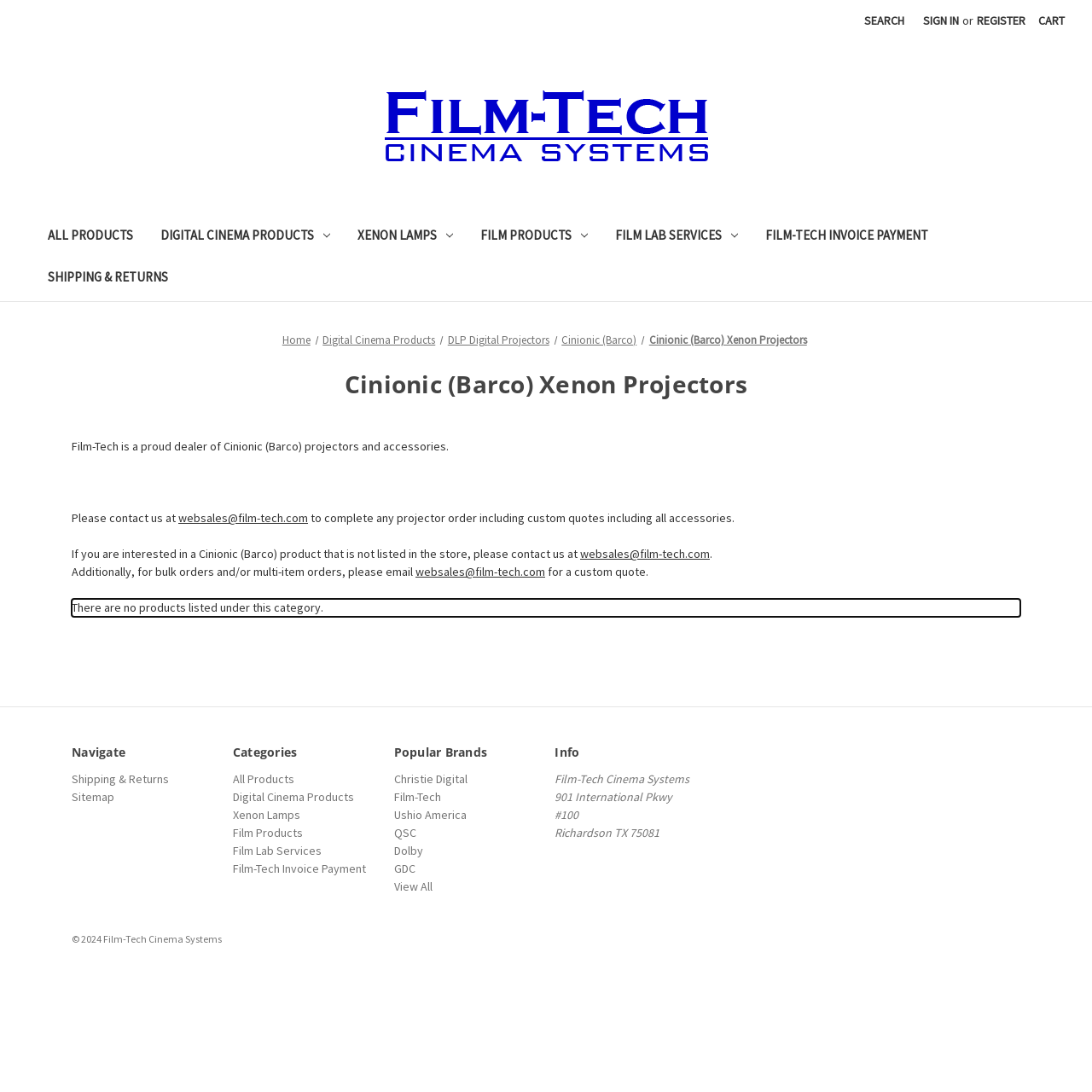Identify the bounding box coordinates of the clickable section necessary to follow the following instruction: "Navigate to About Us". The coordinates should be presented as four float numbers from 0 to 1, i.e., [left, top, right, bottom].

None